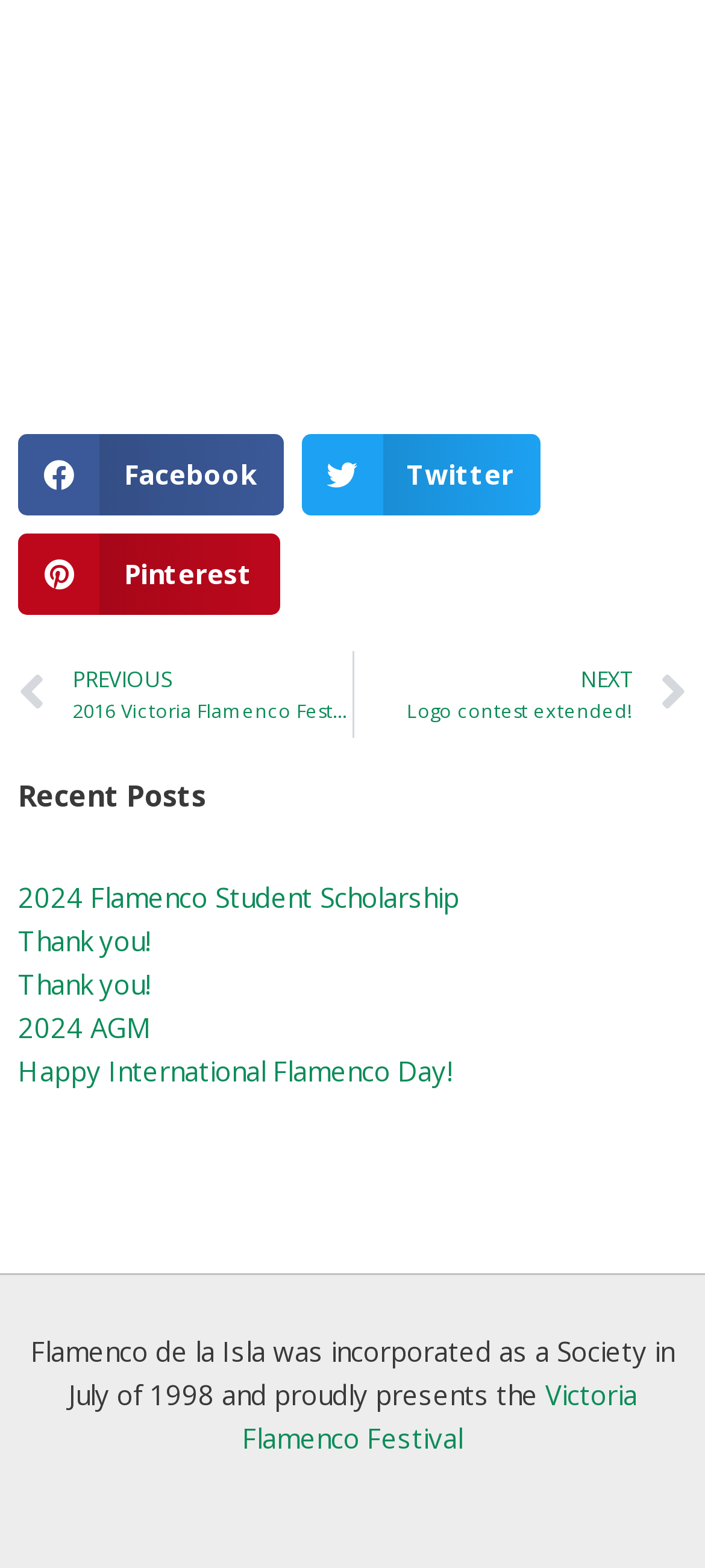Locate the bounding box coordinates of the item that should be clicked to fulfill the instruction: "Share on Twitter".

[0.427, 0.277, 0.767, 0.329]